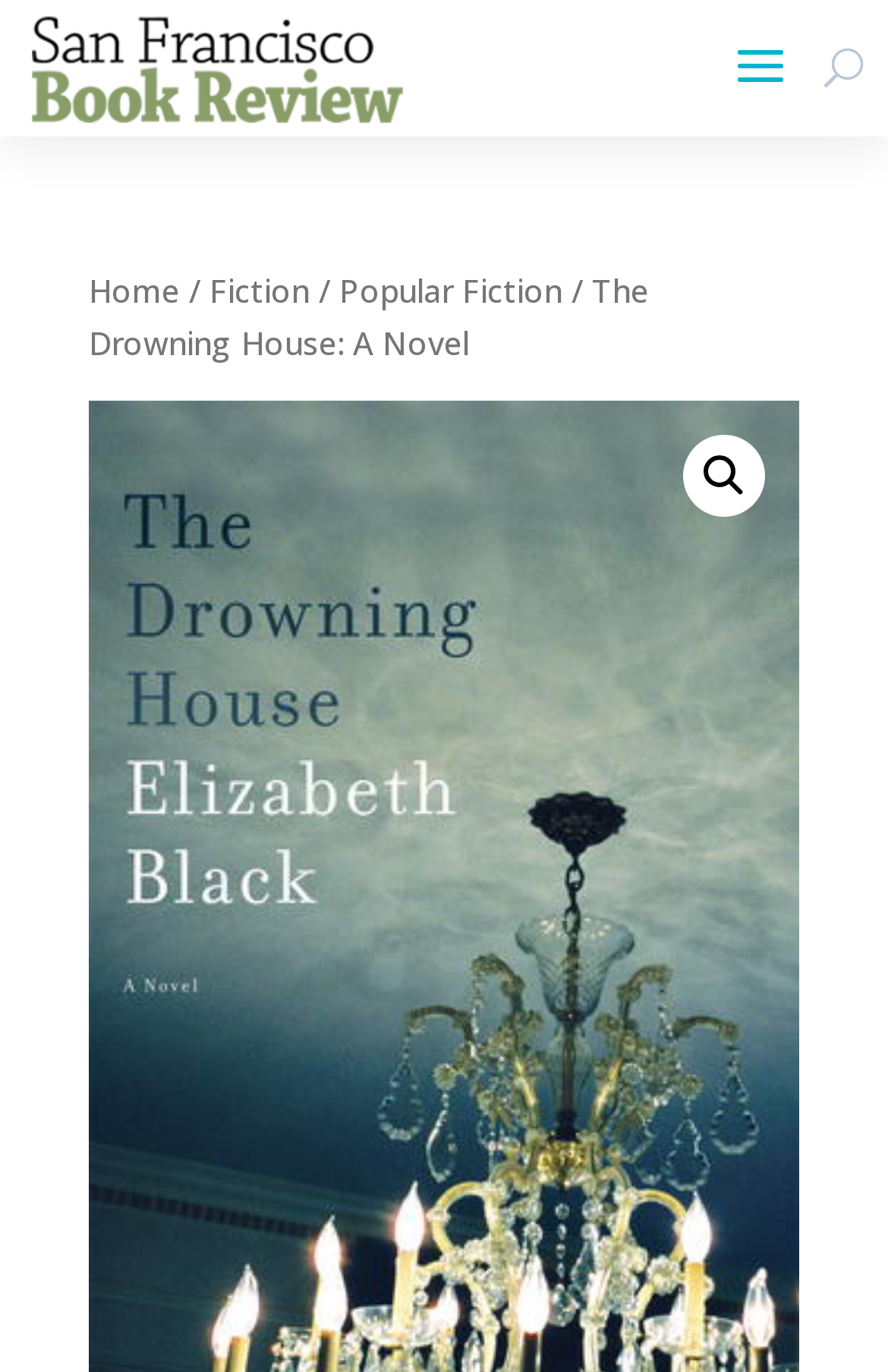Extract the bounding box coordinates for the HTML element that matches this description: "alt="San Francisco Book Review"". The coordinates should be four float numbers between 0 and 1, i.e., [left, top, right, bottom].

[0.036, 0.03, 0.454, 0.063]